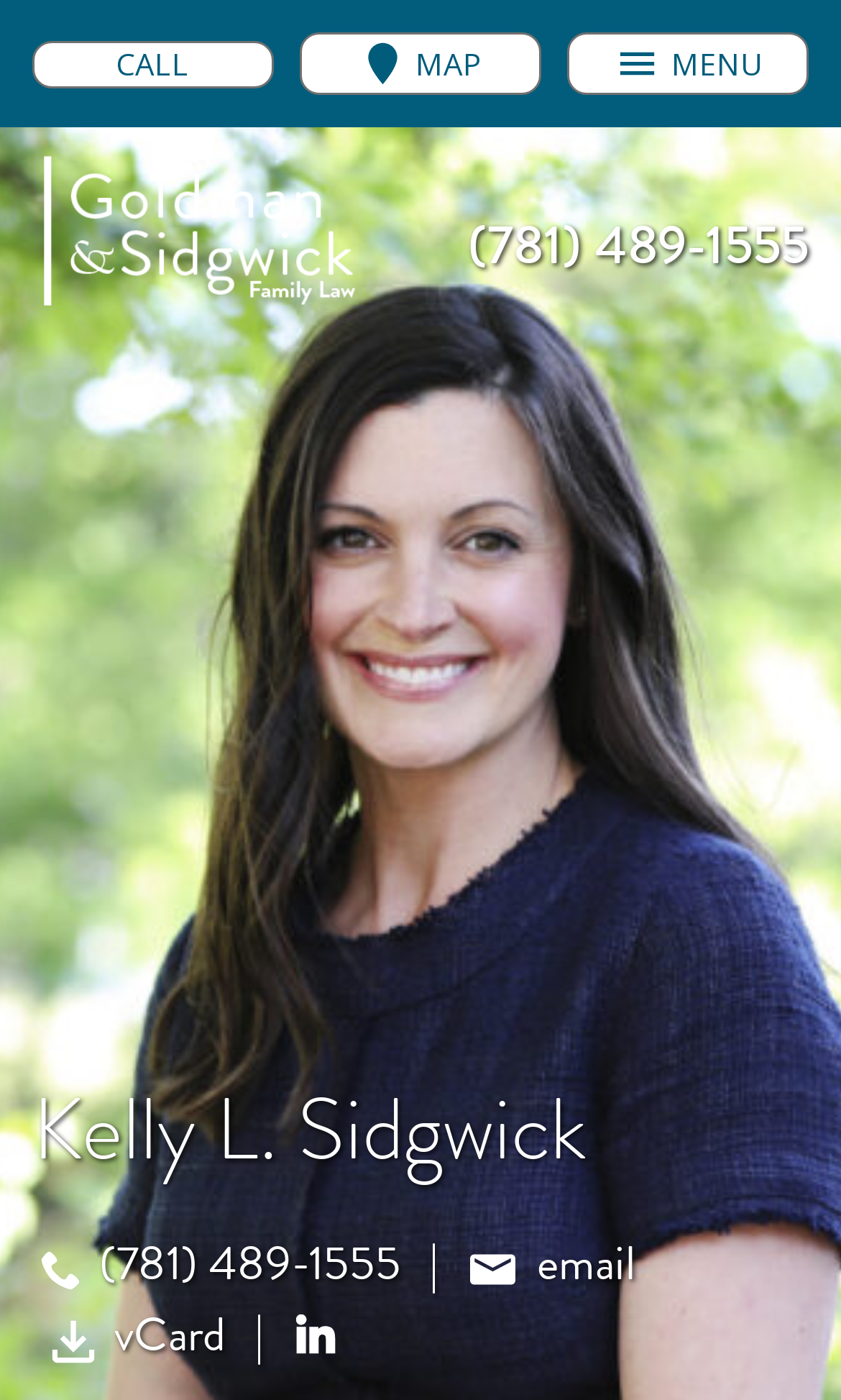Please locate the bounding box coordinates of the element that needs to be clicked to achieve the following instruction: "Click the CALL button". The coordinates should be four float numbers between 0 and 1, i.e., [left, top, right, bottom].

[0.038, 0.029, 0.325, 0.062]